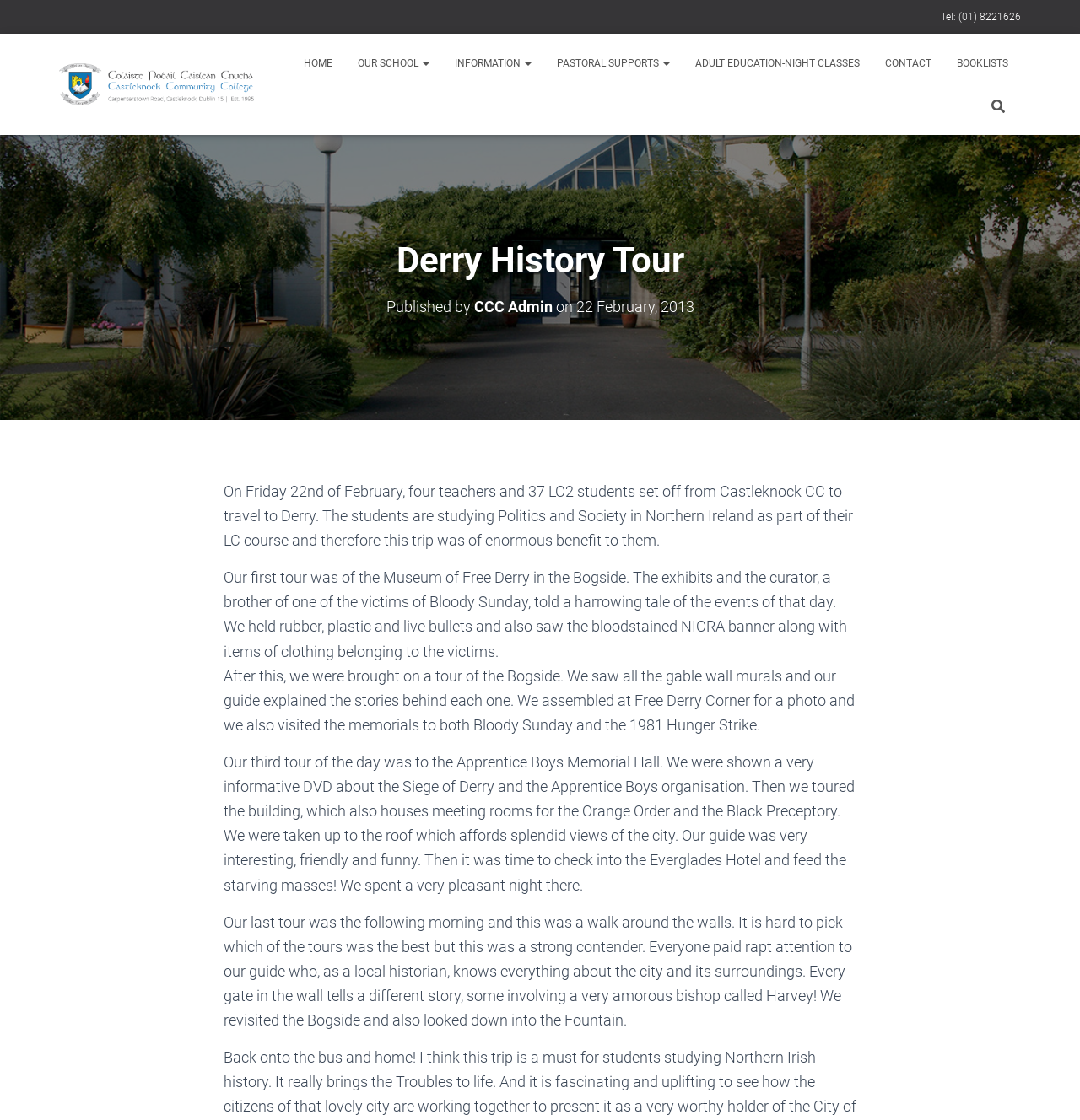Using the information in the image, give a comprehensive answer to the question: 
Who published the Derry History Tour article?

I found the author's name by looking at the heading element that says 'Published by CCC Admin on 22 February, 2013'. The link 'CCC Admin' is the author's name.